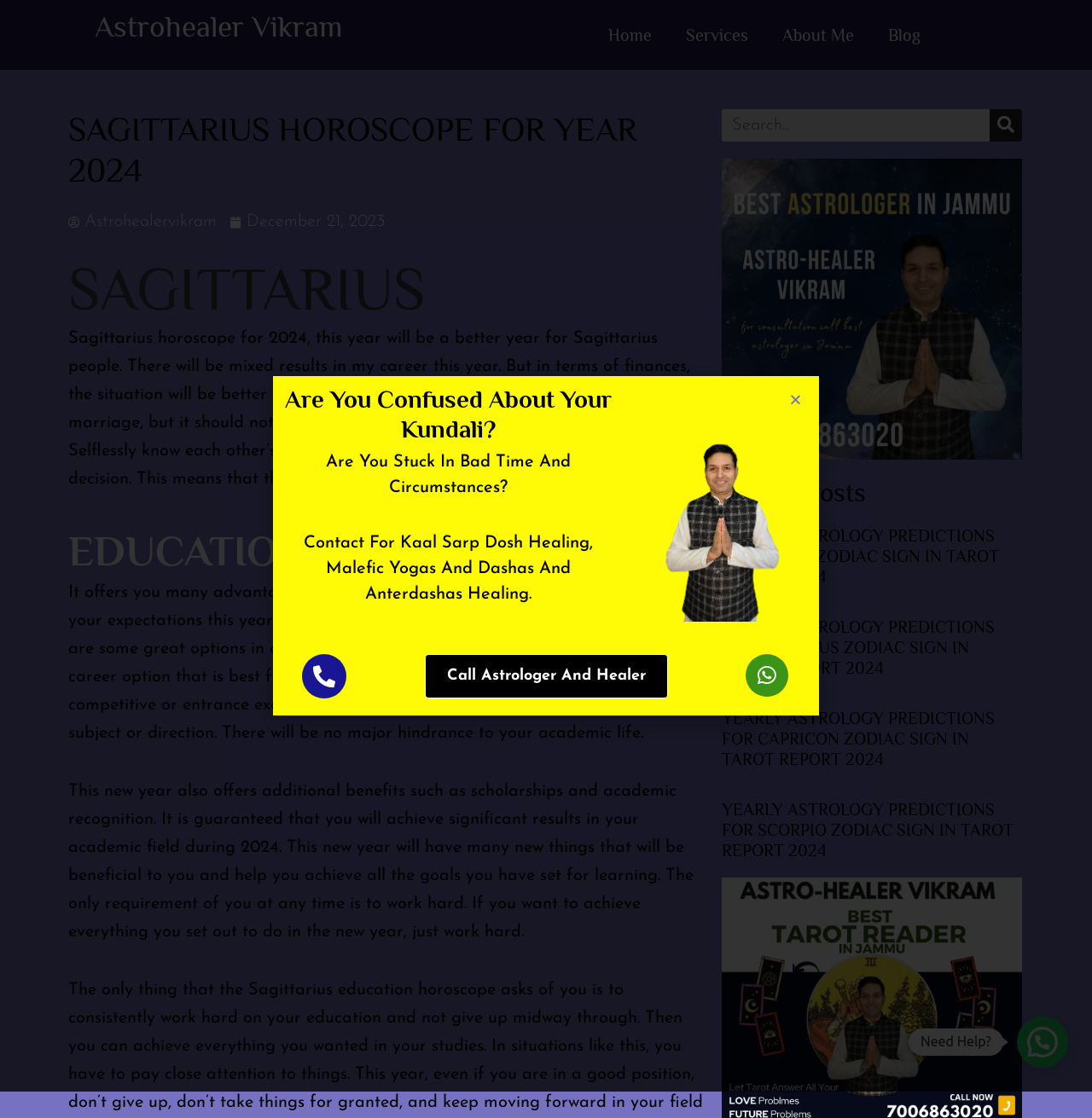Using the elements shown in the image, answer the question comprehensively: What is the zodiac sign being discussed?

The webpage has a heading 'SAGITTARIUS HOROSCOPE FOR YEAR 2024' and a subheading 'SAGITTARIUS', indicating that the zodiac sign being discussed is Sagittarius.